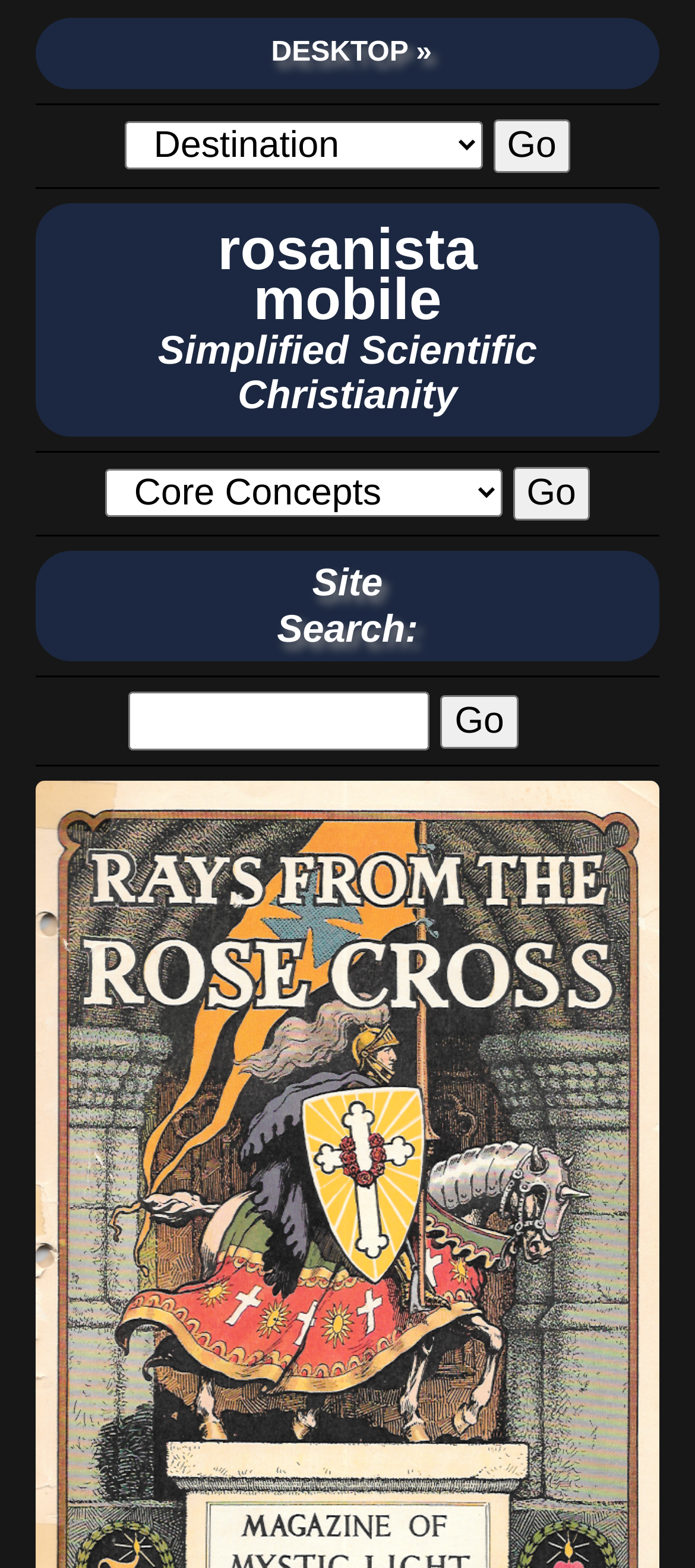Give a short answer to this question using one word or a phrase:
What is the orientation of the separators?

Horizontal